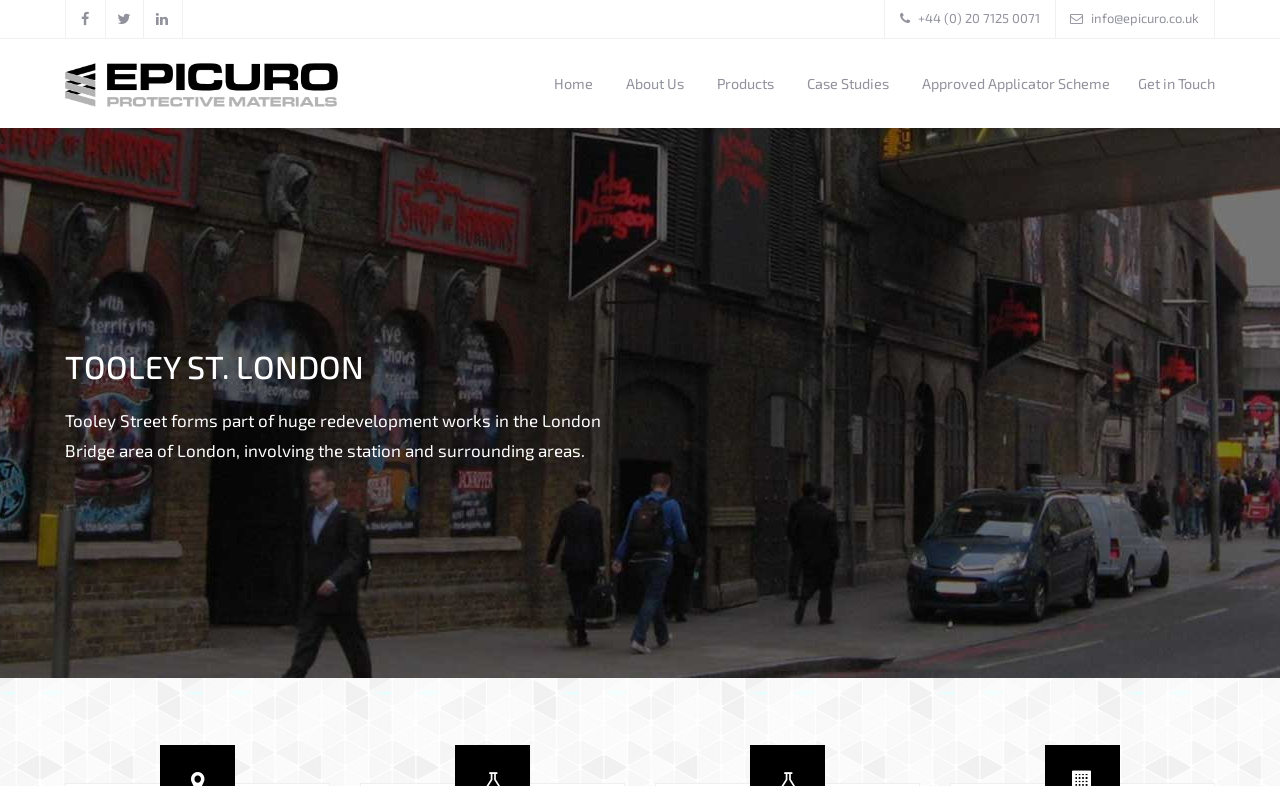Please locate the bounding box coordinates of the element's region that needs to be clicked to follow the instruction: "Get in Touch with the company". The bounding box coordinates should be provided as four float numbers between 0 and 1, i.e., [left, top, right, bottom].

[0.881, 0.049, 0.949, 0.162]